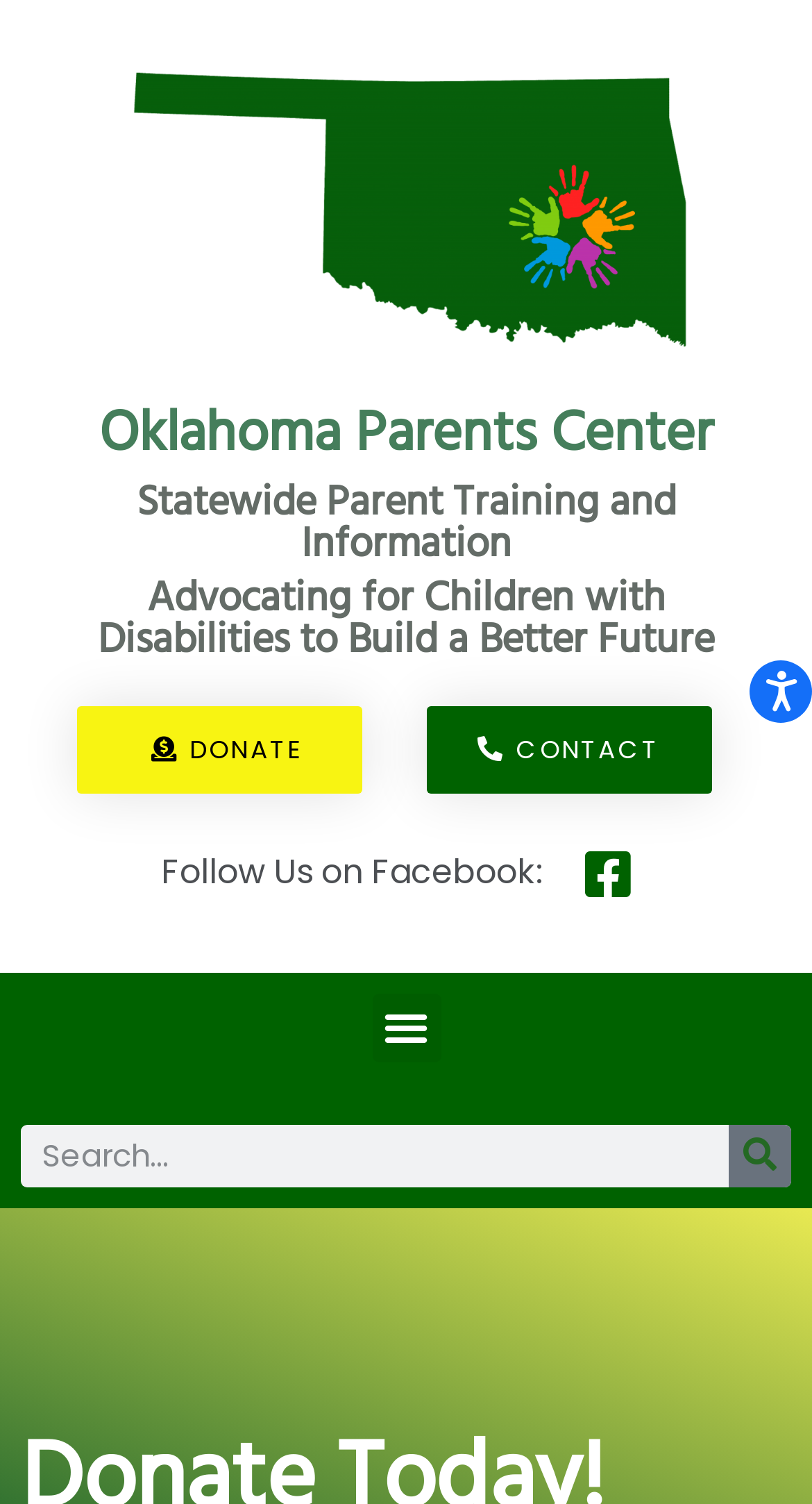What is the name of the organization?
From the screenshot, provide a brief answer in one word or phrase.

Oklahoma Parents Center